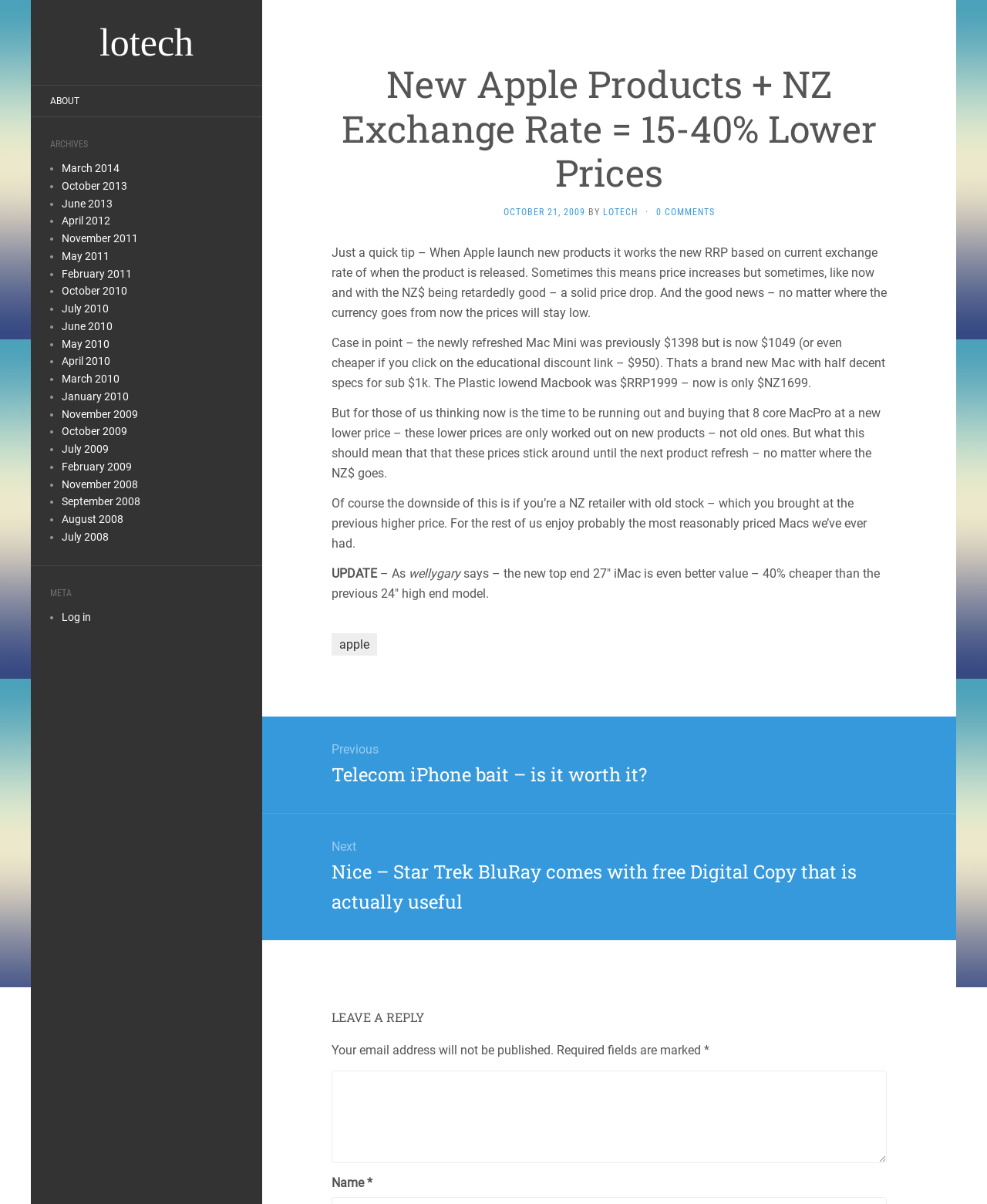How many comments are there on the current article?
From the image, respond with a single word or phrase.

0